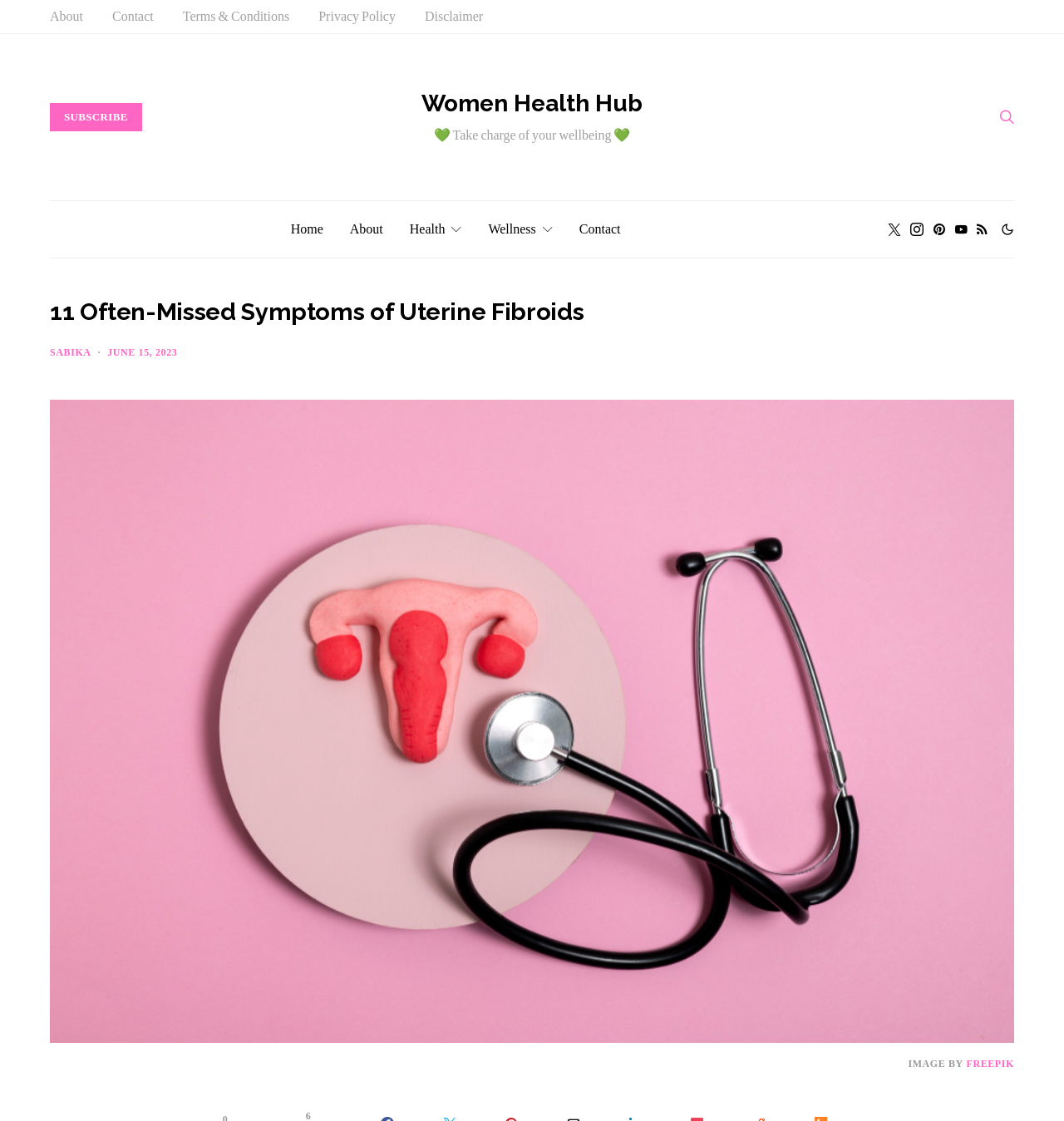Determine the bounding box coordinates for the area you should click to complete the following instruction: "Subscribe to the newsletter".

[0.047, 0.092, 0.133, 0.117]